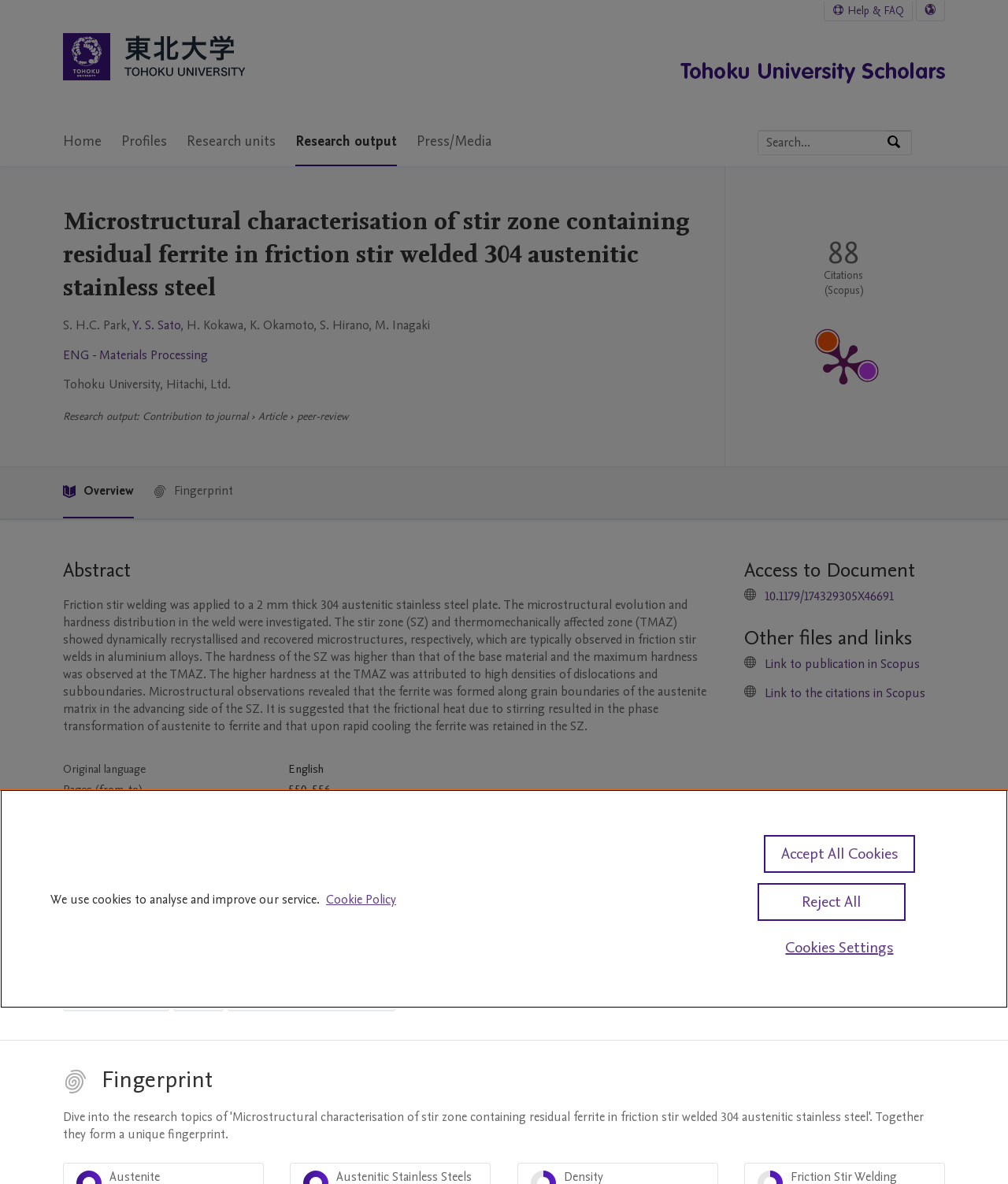Please determine the bounding box coordinates, formatted as (top-left x, top-left y, bottom-right x, bottom-right y), with all values as floating point numbers between 0 and 1. Identify the bounding box of the region described as: name="s" placeholder="I'm searching for..."

None